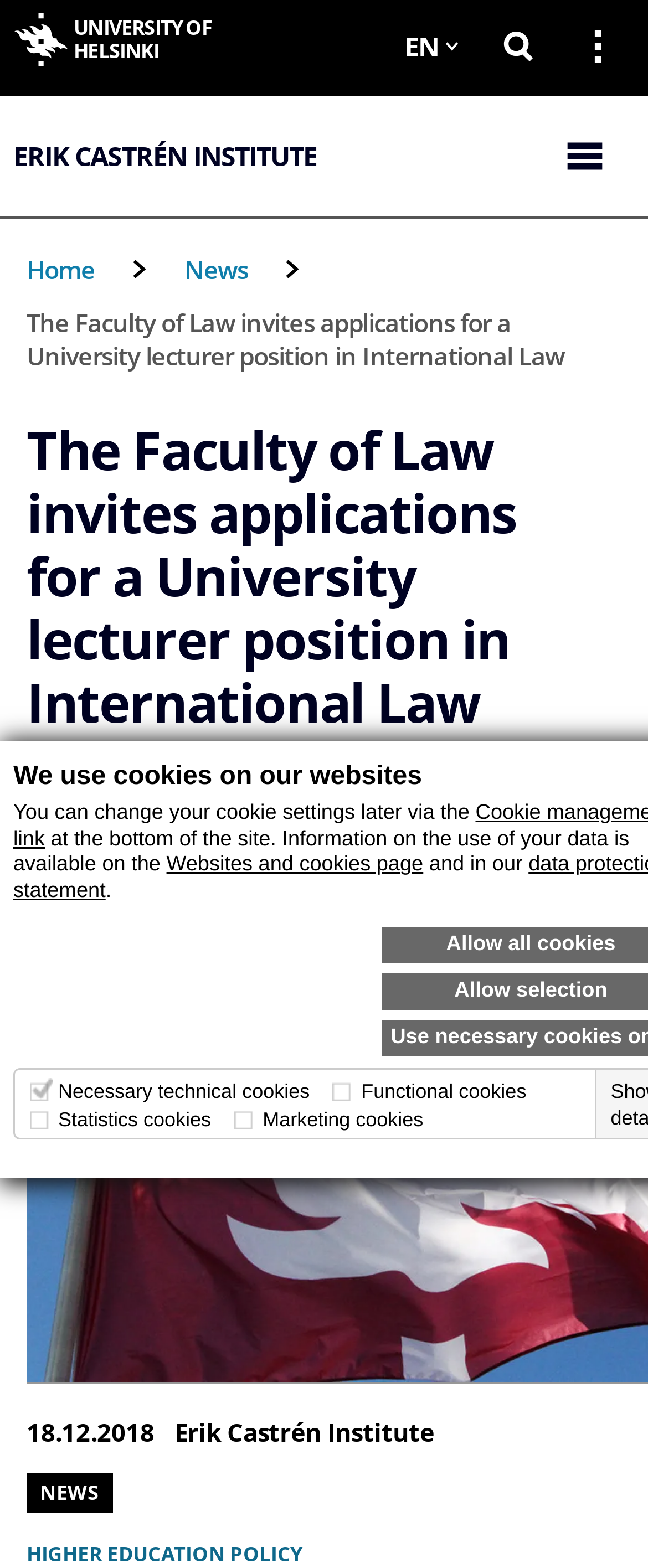What is the language of the webpage?
From the screenshot, supply a one-word or short-phrase answer.

EN